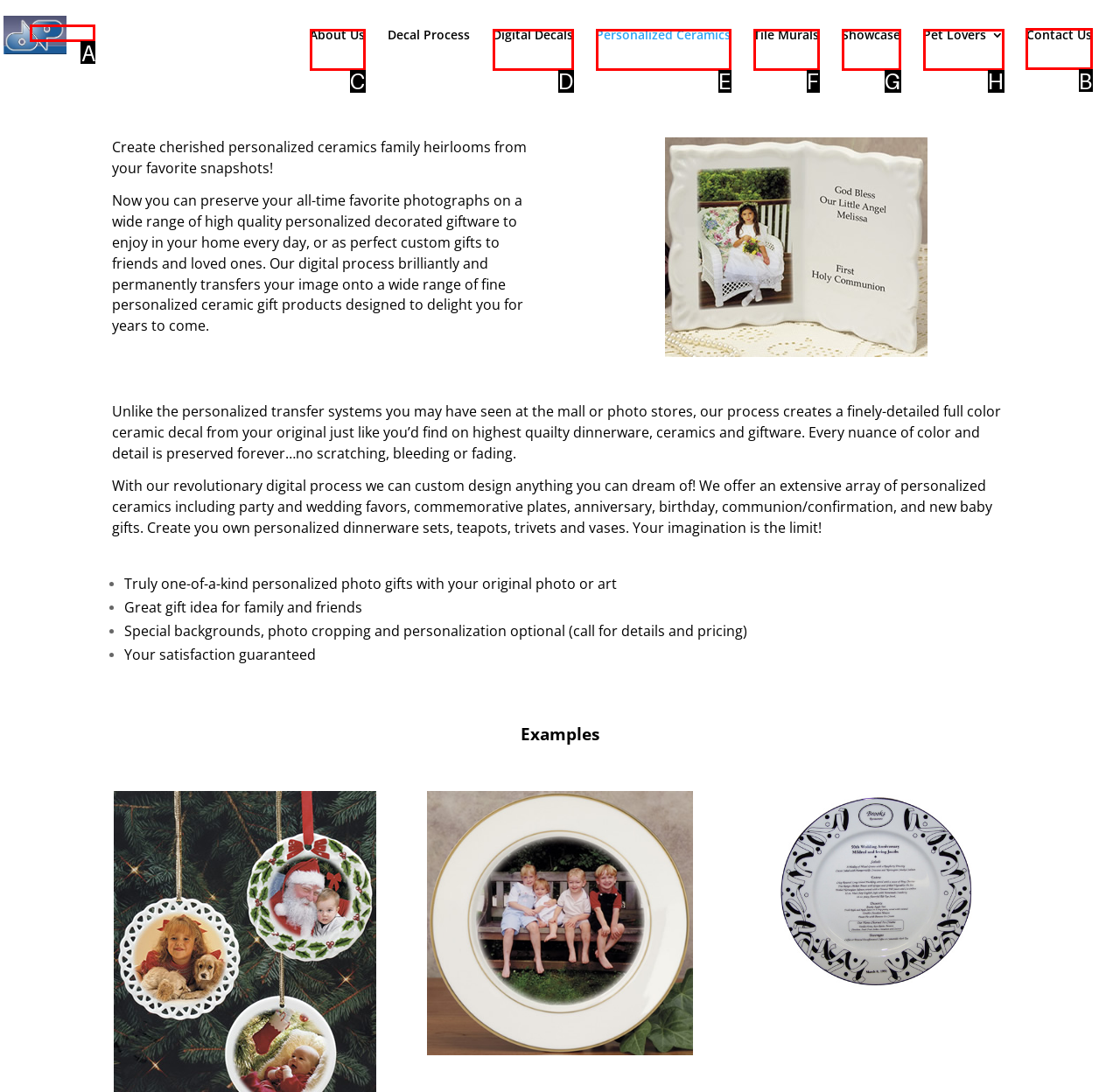Point out which UI element to click to complete this task: Click on the 'Contact Us' link
Answer with the letter corresponding to the right option from the available choices.

B